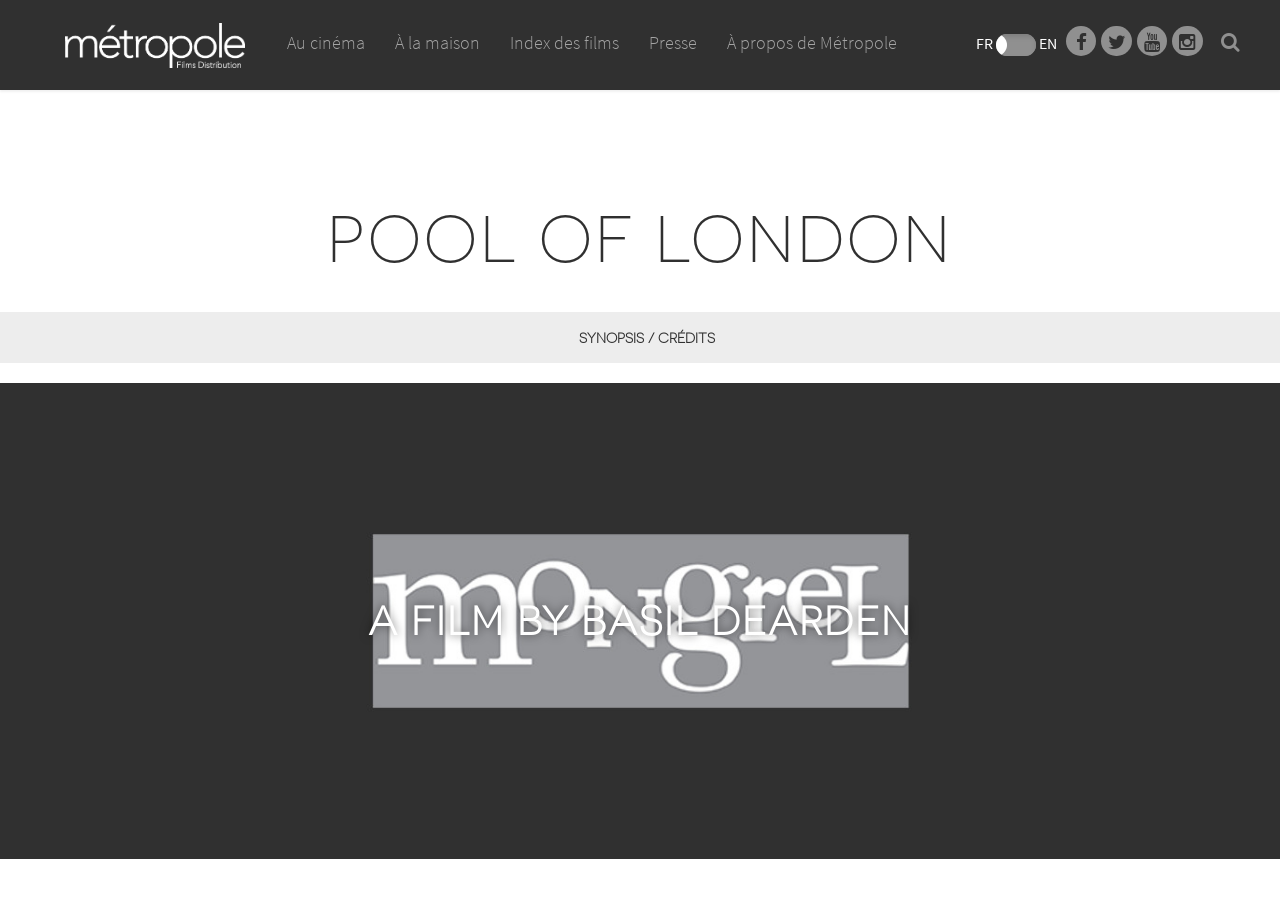What is the category of the link 'Au cinéma'?
Give a detailed explanation using the information visible in the image.

I determined the answer by looking at the text of the link 'Au cinéma' which suggests that it is related to cinema or movies.